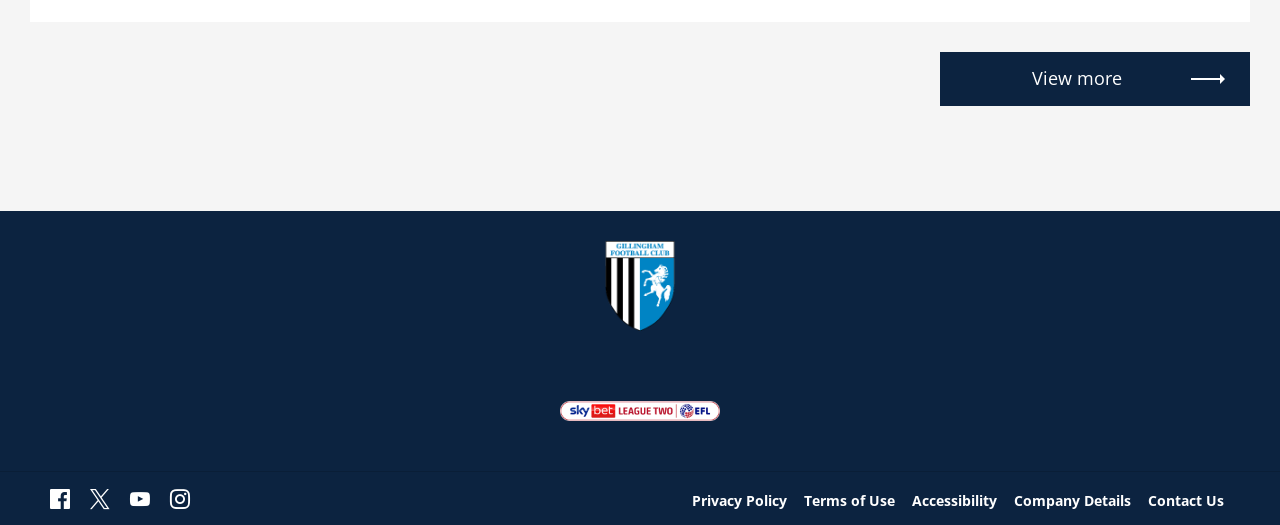Predict the bounding box of the UI element based on this description: "View more".

[0.734, 0.098, 0.977, 0.201]